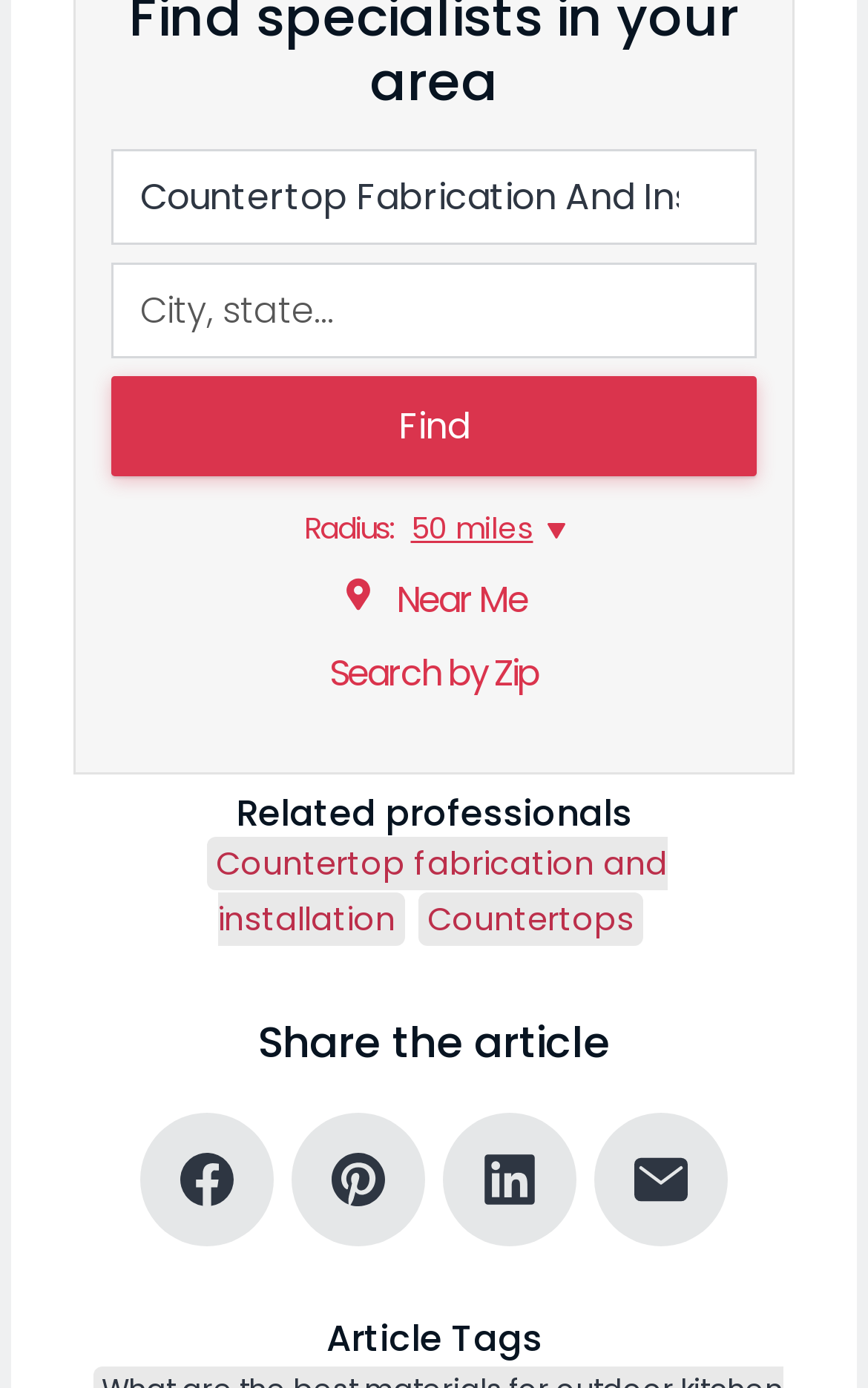What is the radius option available for search?
Answer the question based on the image using a single word or a brief phrase.

50 miles